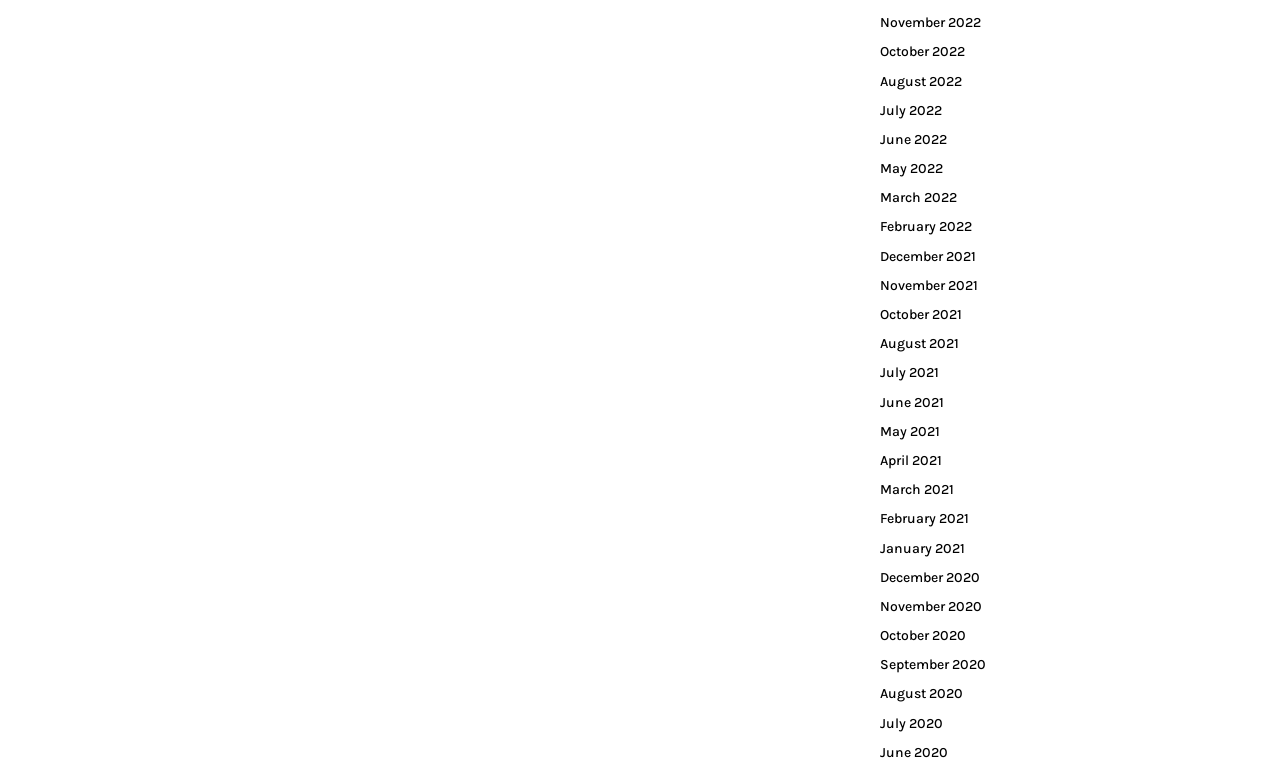Determine the bounding box coordinates for the element that should be clicked to follow this instruction: "view November 2022". The coordinates should be given as four float numbers between 0 and 1, in the format [left, top, right, bottom].

[0.688, 0.018, 0.766, 0.041]